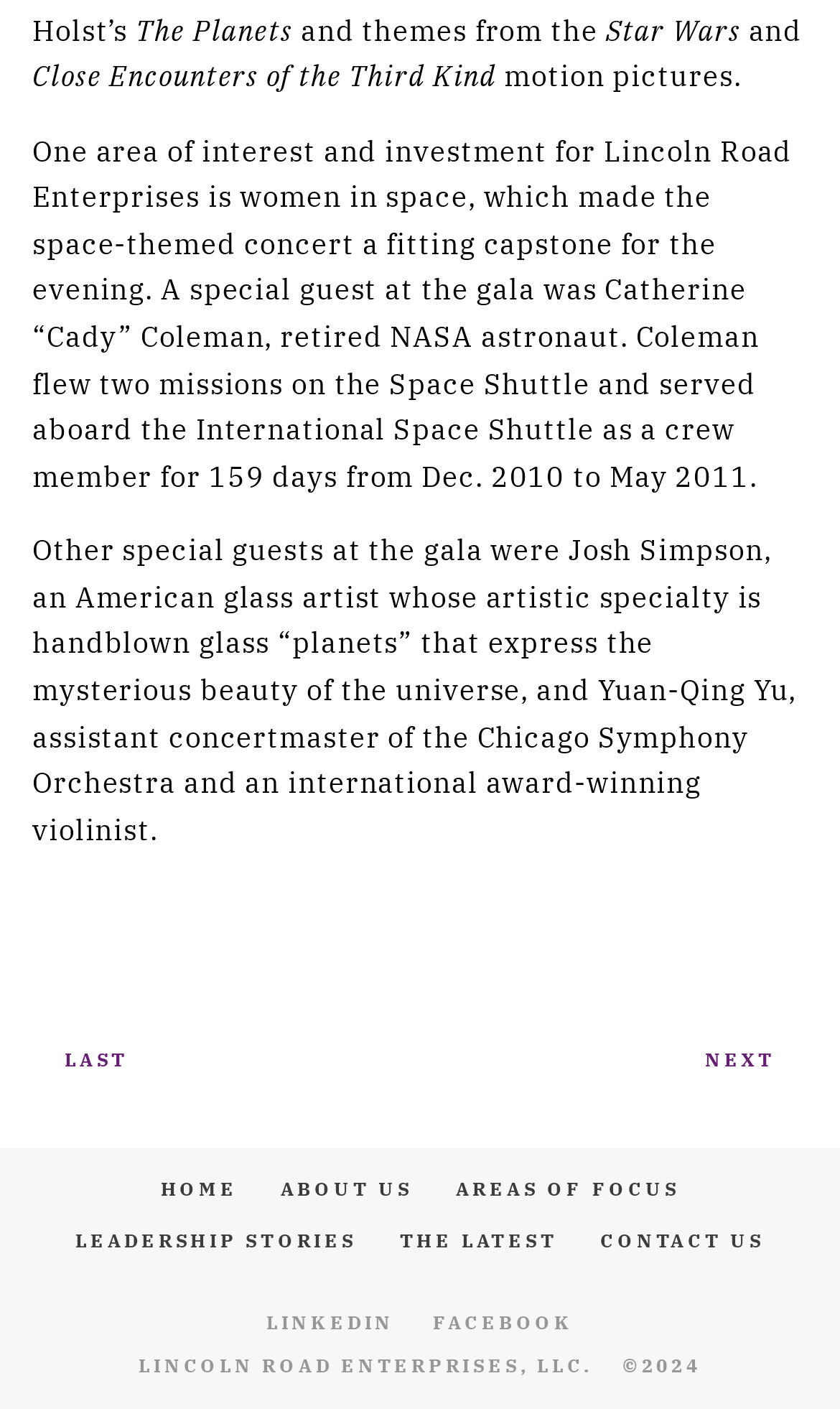Determine the coordinates of the bounding box for the clickable area needed to execute this instruction: "contact us".

[0.715, 0.872, 0.91, 0.89]